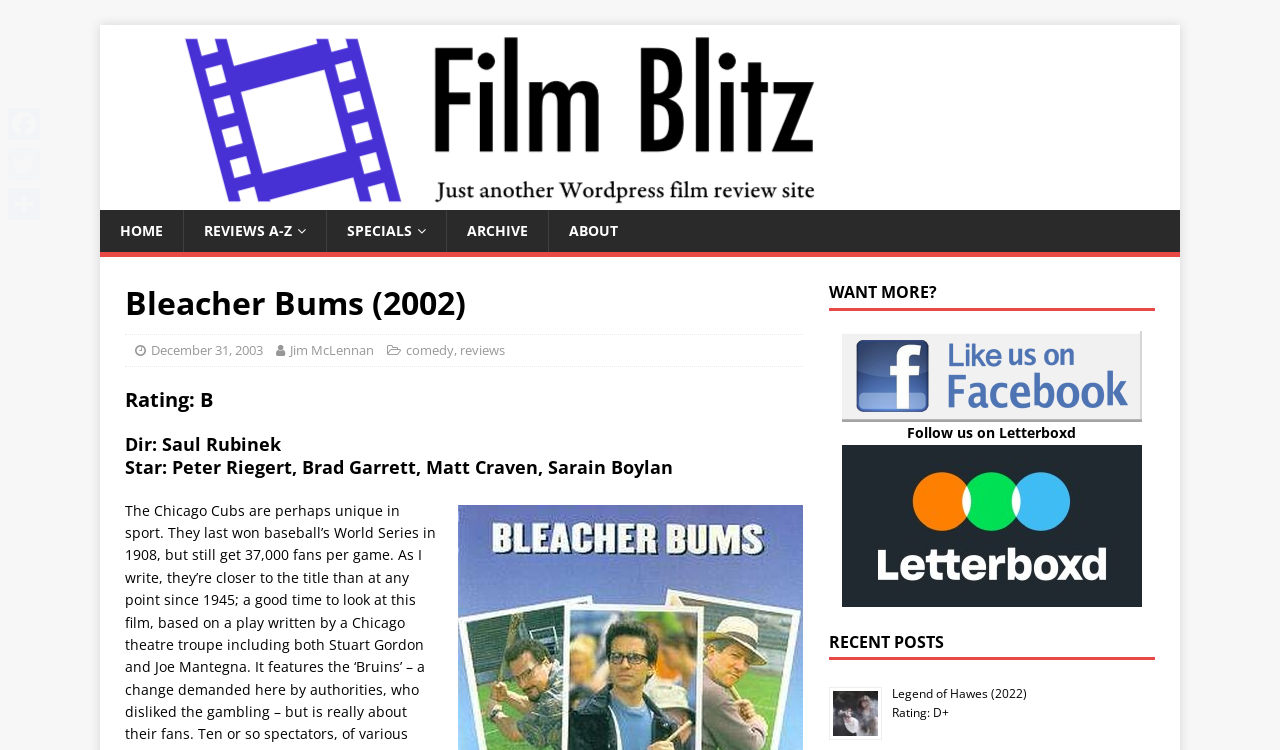What is the name of the recent post mentioned on the webpage?
Could you answer the question in a detailed manner, providing as much information as possible?

The name of the recent post mentioned on the webpage is 'Legend of Hawes (2022)' which is located in the 'RECENT POSTS' section.